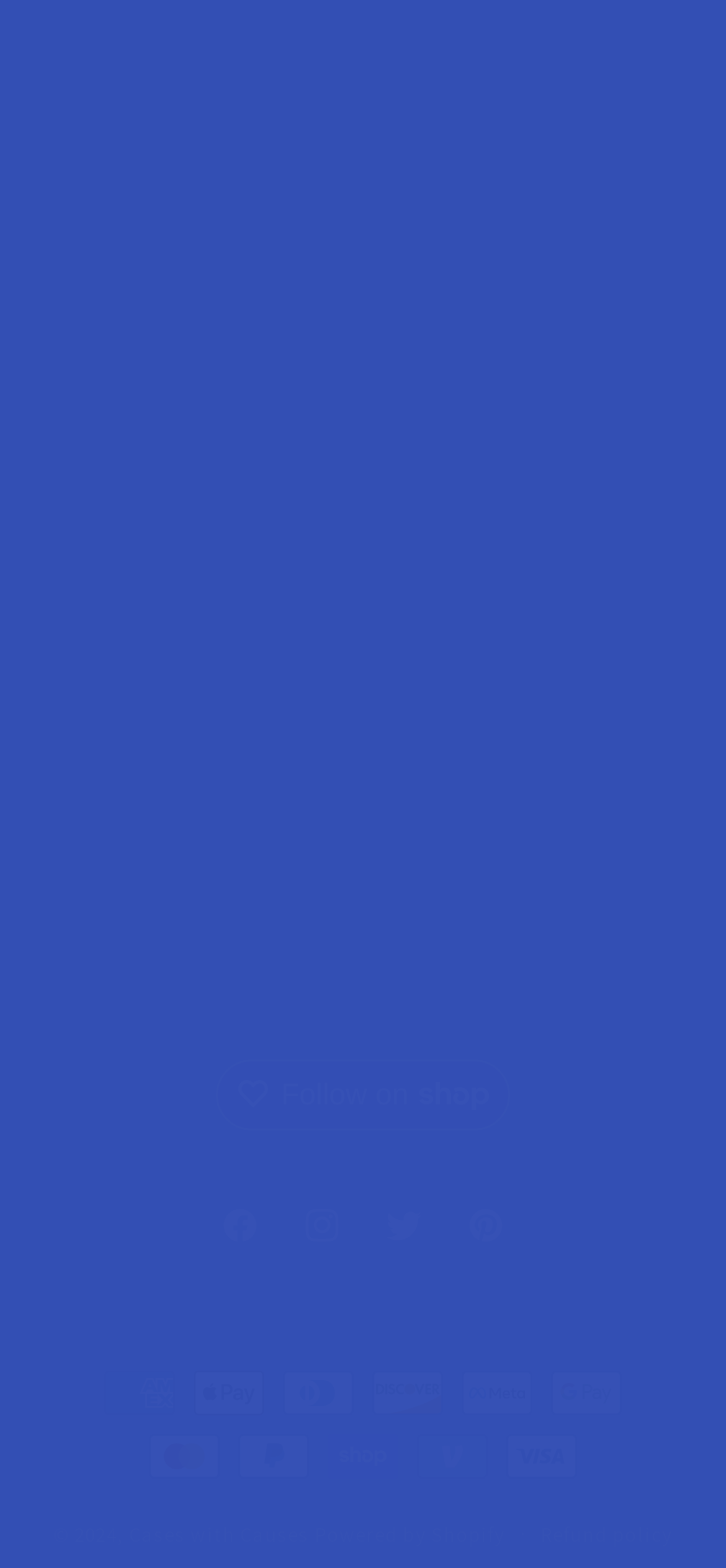Consider the image and give a detailed and elaborate answer to the question: 
How many navigation links are in the top section of the webpage?

The top section of the webpage has 7 navigation links: 'Custom Airpods Cases', 'Custom Apple Watch Bands', 'FAQ', 'About Us', 'Our Causes', 'Blog', and 'Mission Statement'. These links are located at the top of the webpage.